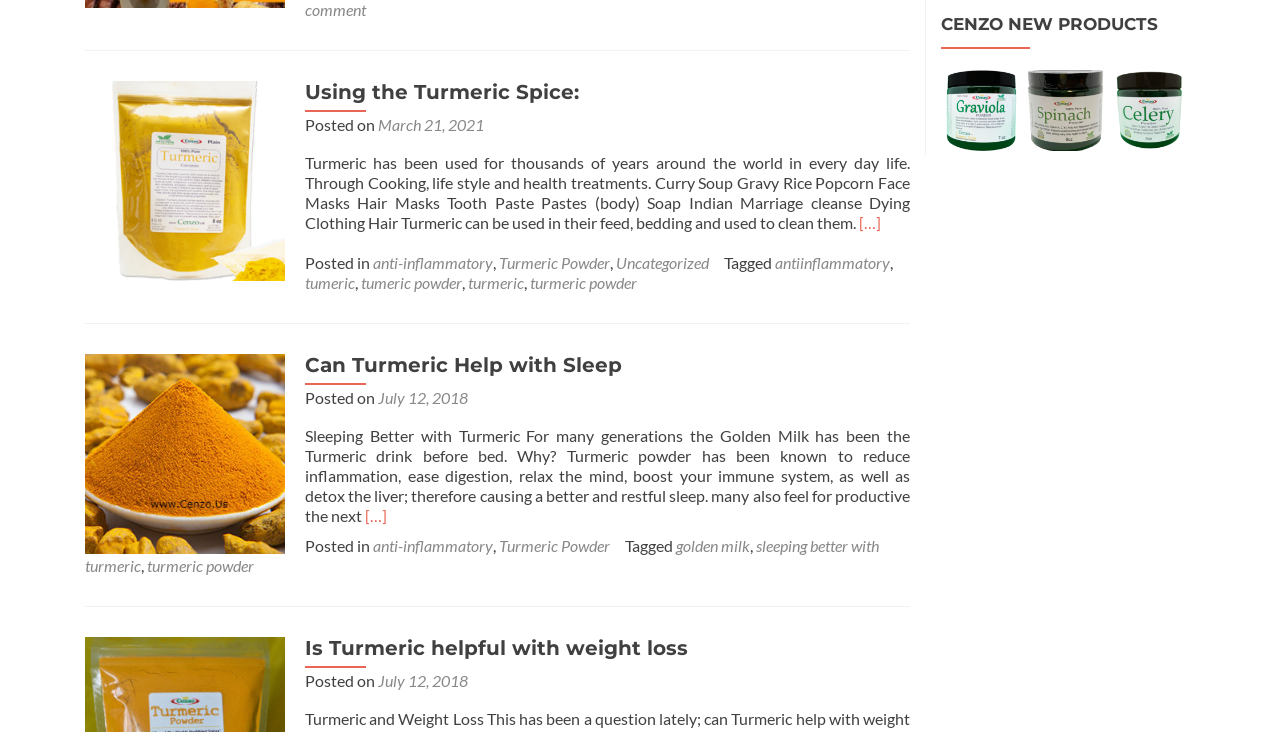From the given element description: "sleeping better with turmeric", find the bounding box for the UI element. Provide the coordinates as four float numbers between 0 and 1, in the order [left, top, right, bottom].

[0.066, 0.732, 0.687, 0.786]